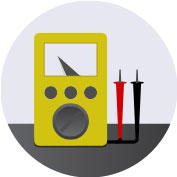What is the primary purpose of the multimeter?
Please ensure your answer to the question is detailed and covers all necessary aspects.

The caption explains that the multimeter is an essential tool commonly utilized for measuring voltage, current, and resistance in electronic circuits, highlighting its primary function.